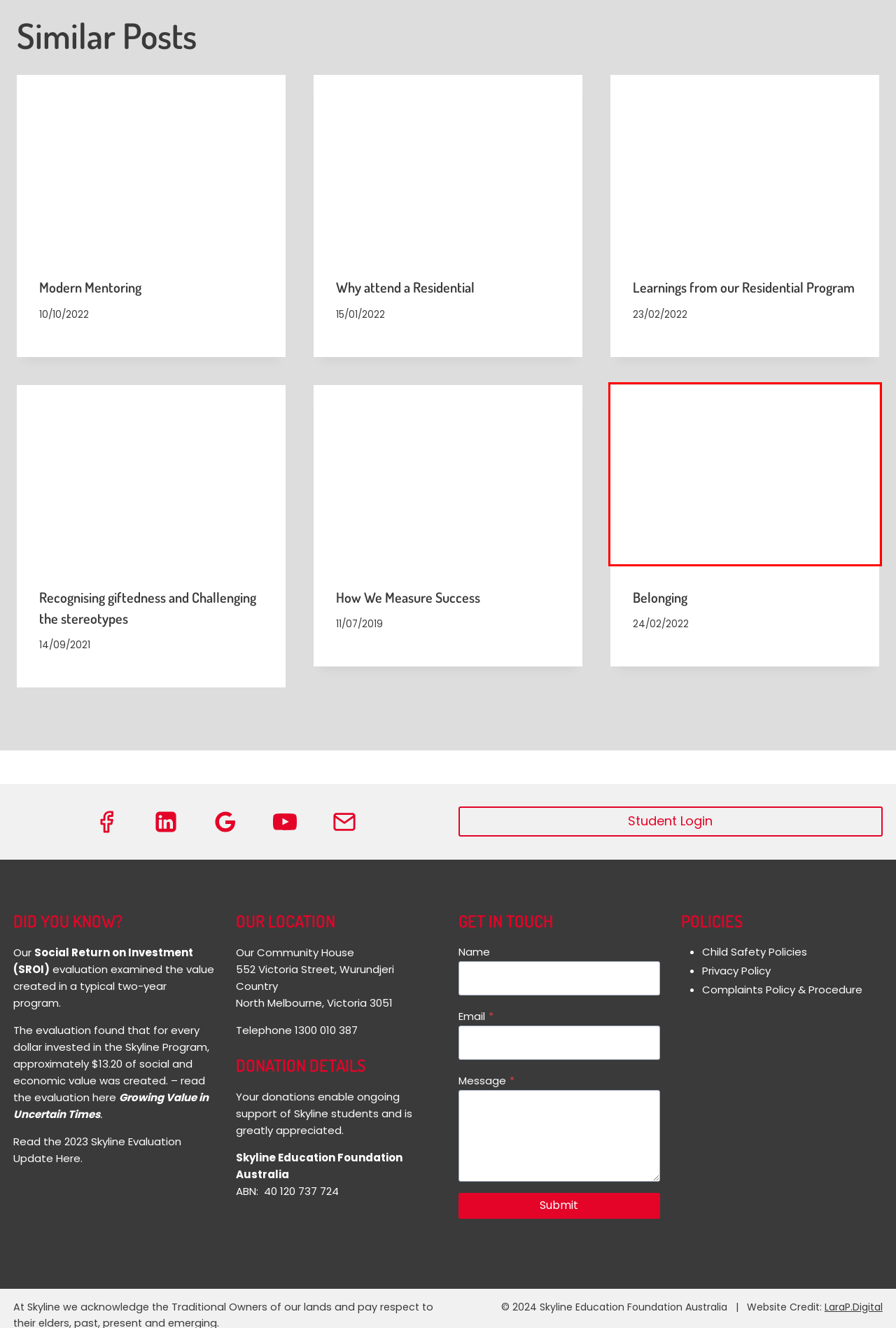Given a screenshot of a webpage with a red bounding box highlighting a UI element, determine which webpage description best matches the new webpage that appears after clicking the highlighted element. Here are the candidates:
A. Student Login • Skyline Education Foundation Australia
B. Privacy Policy • Skyline Education Foundation Australia
C. Complaints Procedures/ Policy • Skyline Education Foundation Australia
D. Recognising giftedness and Challenging the stereotypes • Skyline Education Foundation Australia
E. Child Safety Policies • Skyline Education Foundation Australia
F. Why attend a Residential • Skyline Education Foundation Australia
G. Belonging • Skyline Education Foundation Australia
H. Online Flipbook

G